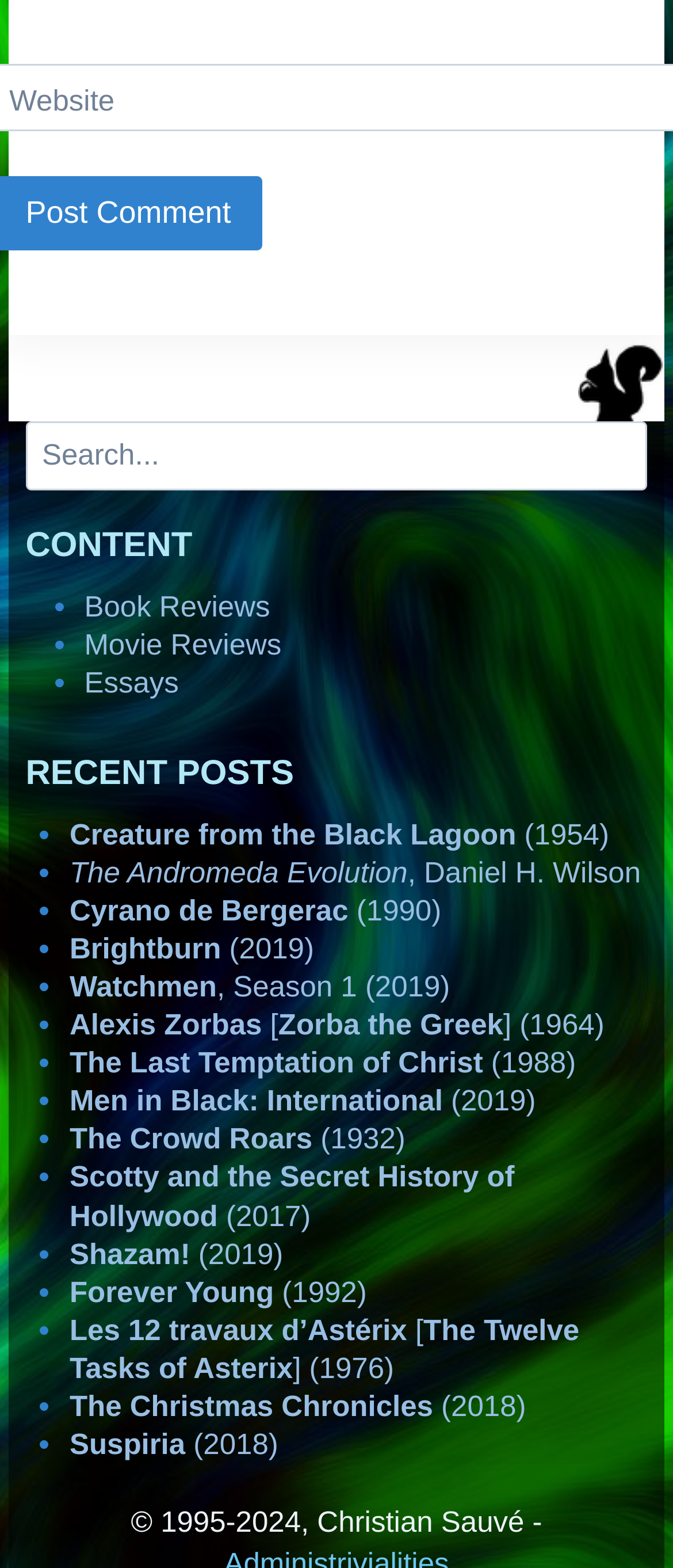Please identify the bounding box coordinates of the element I should click to complete this instruction: 'Check the copyright information'. The coordinates should be given as four float numbers between 0 and 1, like this: [left, top, right, bottom].

[0.194, 0.961, 0.806, 0.981]